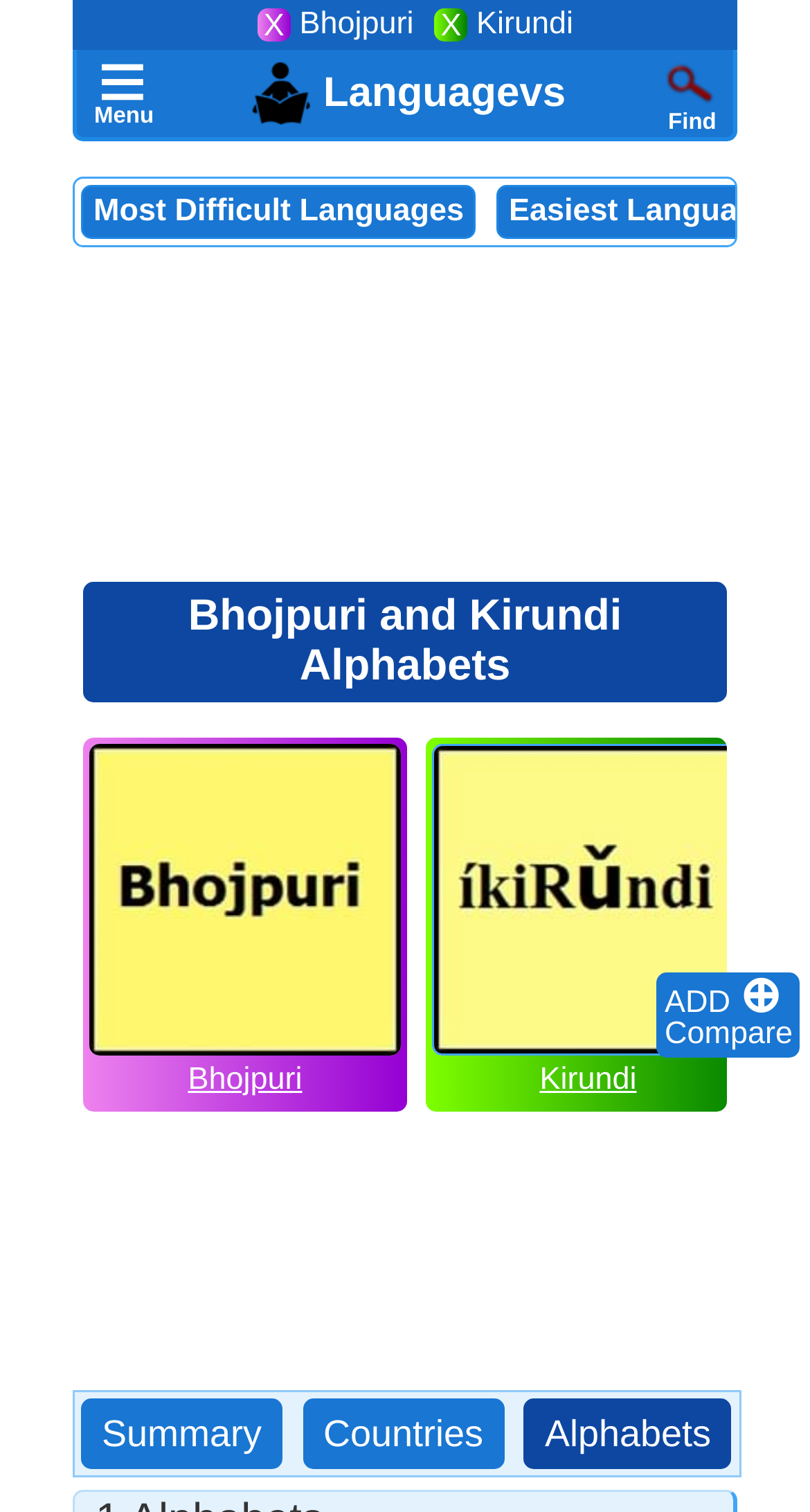Please locate the bounding box coordinates of the element that needs to be clicked to achieve the following instruction: "Go to Company page". The coordinates should be four float numbers between 0 and 1, i.e., [left, top, right, bottom].

None